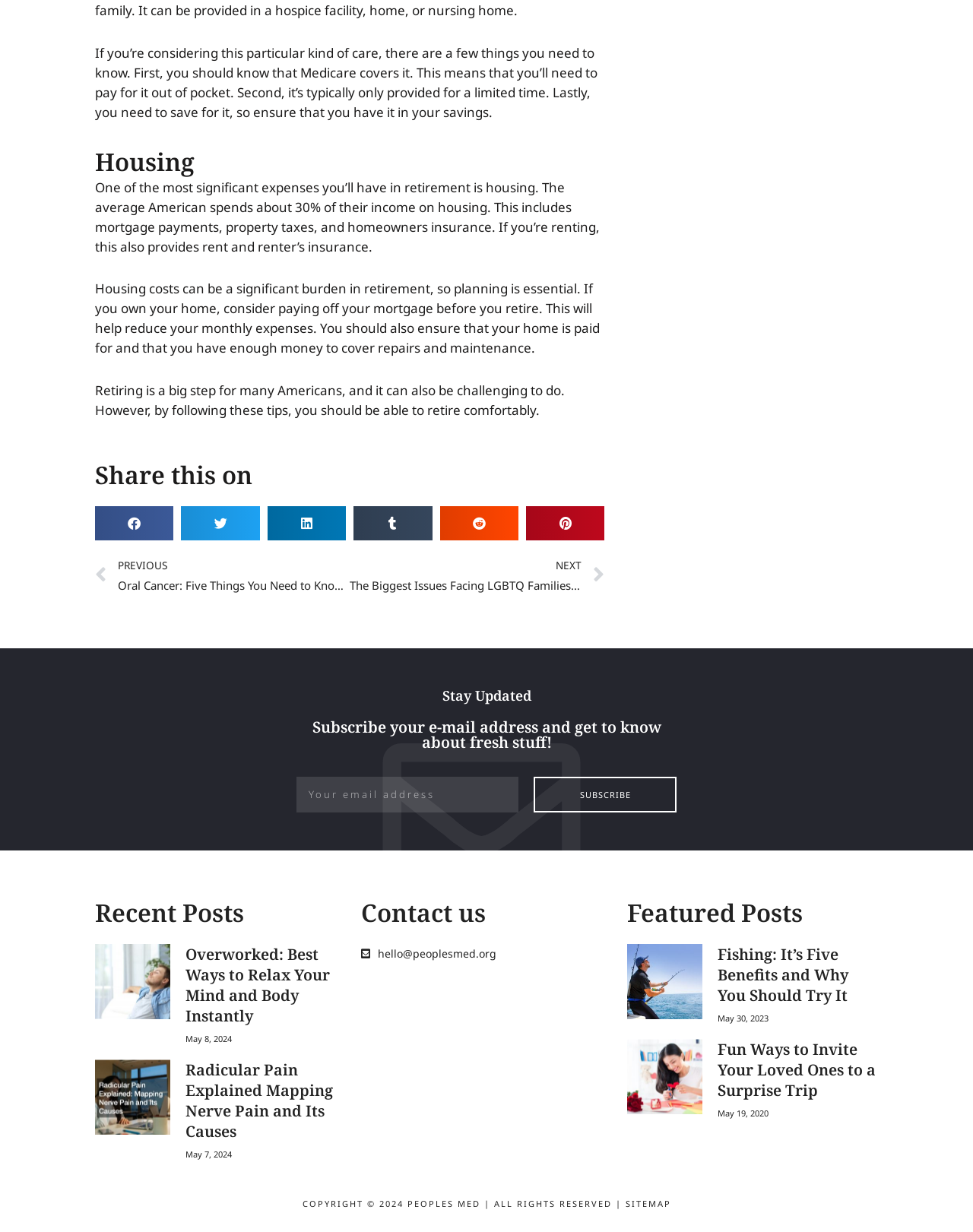Identify the bounding box coordinates of the region I need to click to complete this instruction: "Contact us via email".

[0.371, 0.766, 0.629, 0.782]